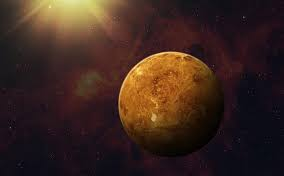Provide a one-word or short-phrase answer to the question:
How far is the exoplanet from Earth?

520 light-years